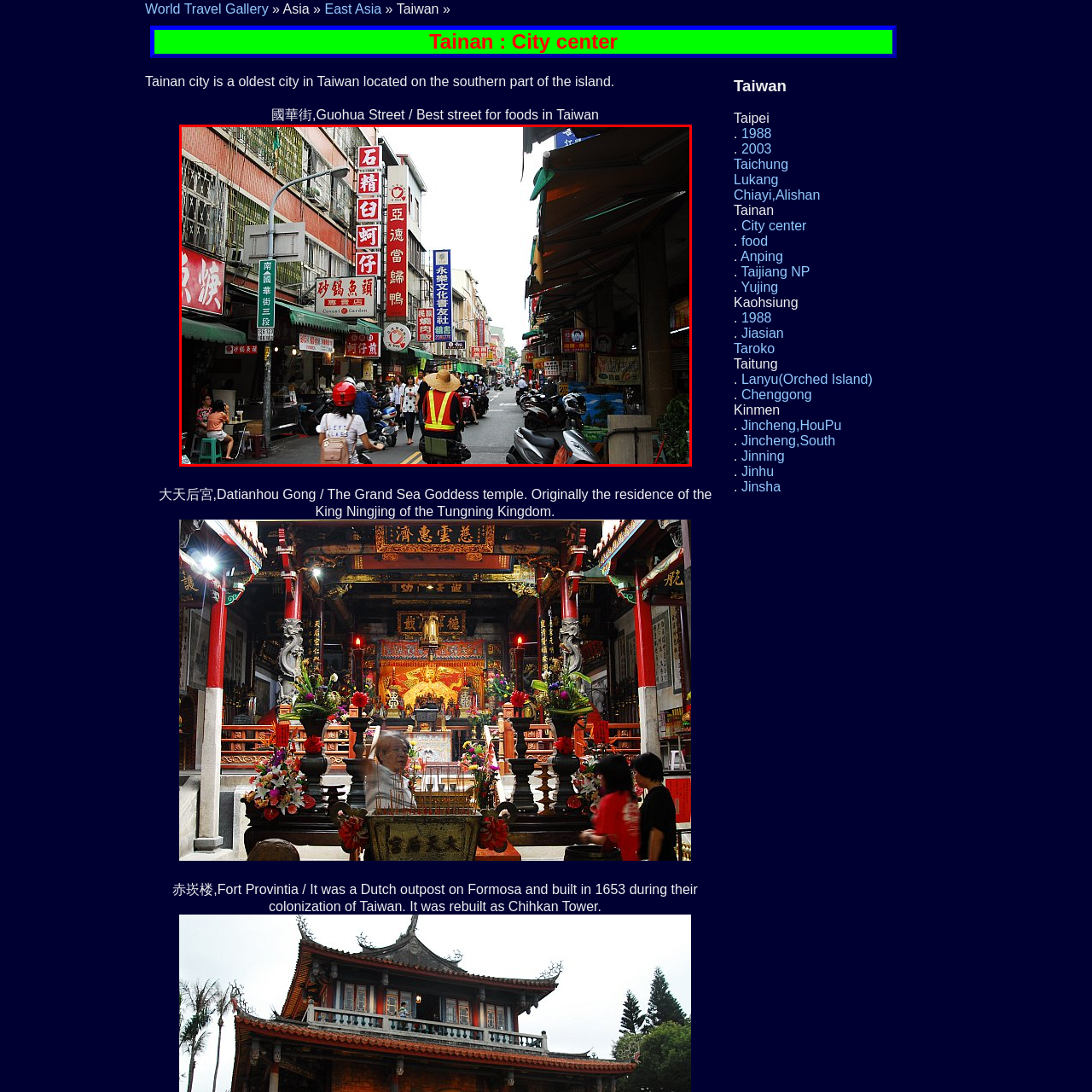Inspect the section within the red border, What is the focus of the restaurant 'Oven & Garden'? Provide a one-word or one-phrase answer.

Fresh and baked goods